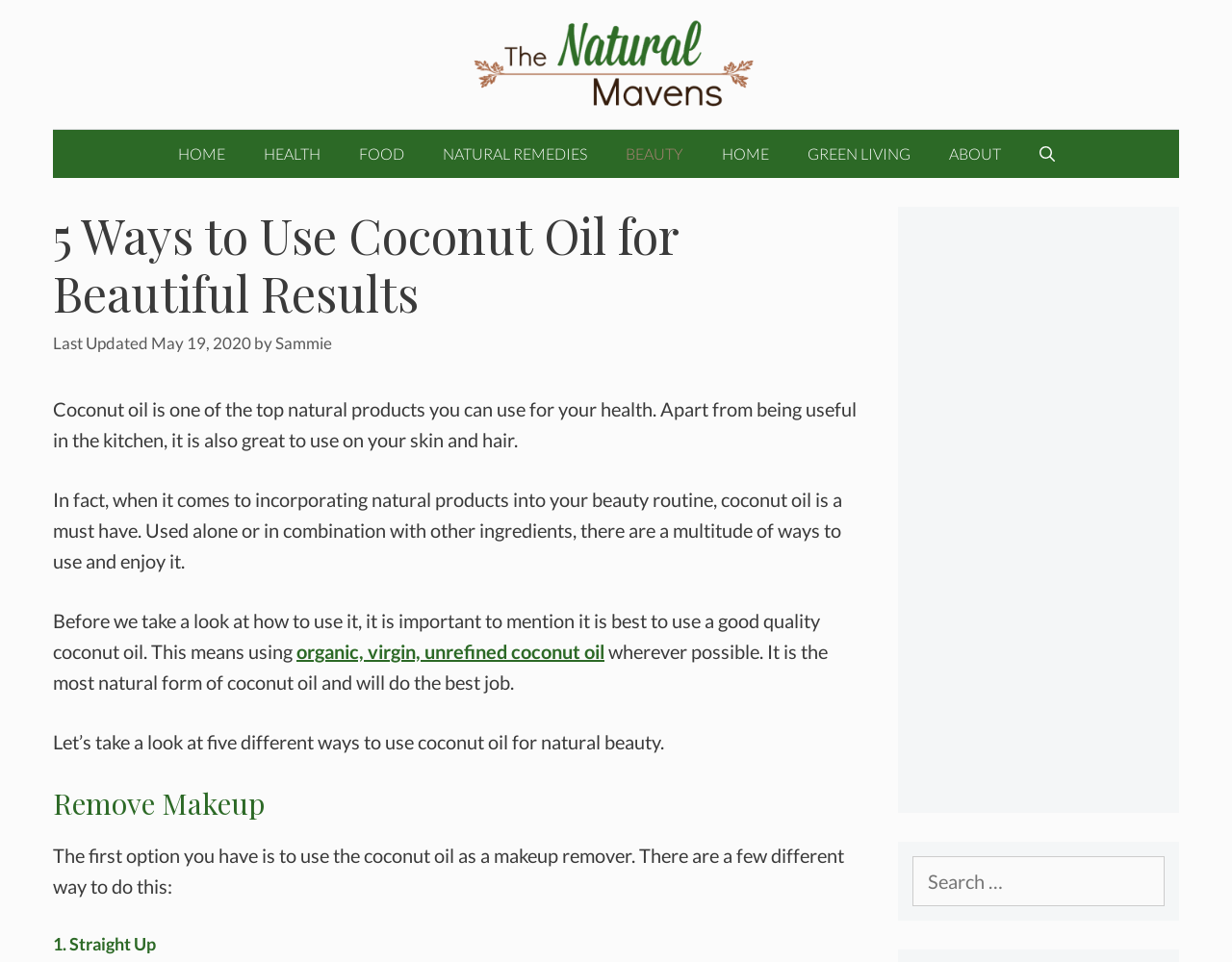Indicate the bounding box coordinates of the element that needs to be clicked to satisfy the following instruction: "Click on the 'BEAUTY' link". The coordinates should be four float numbers between 0 and 1, i.e., [left, top, right, bottom].

[0.492, 0.135, 0.57, 0.185]